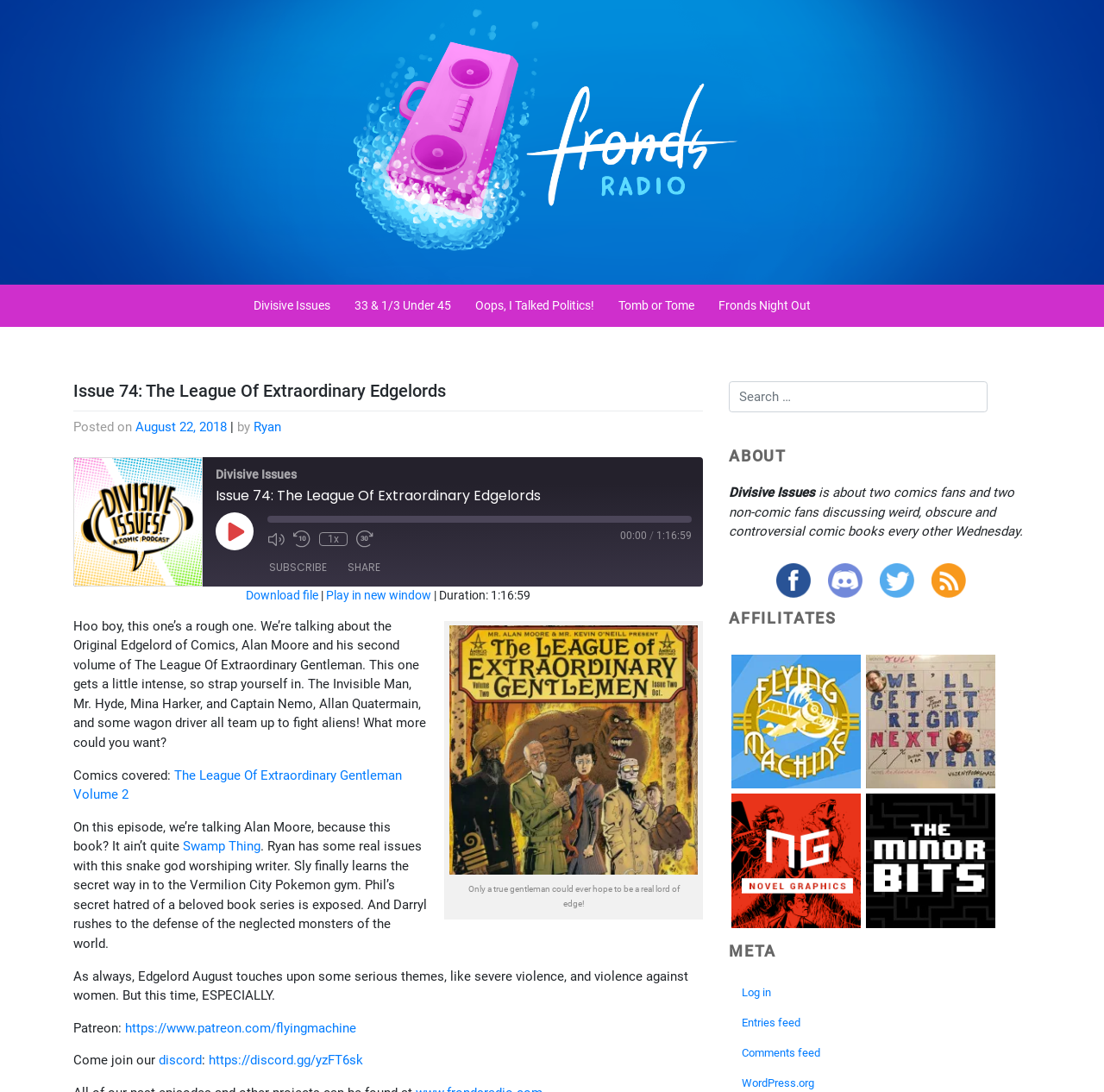Respond with a single word or phrase to the following question:
What is the duration of the current episode?

1:16:59